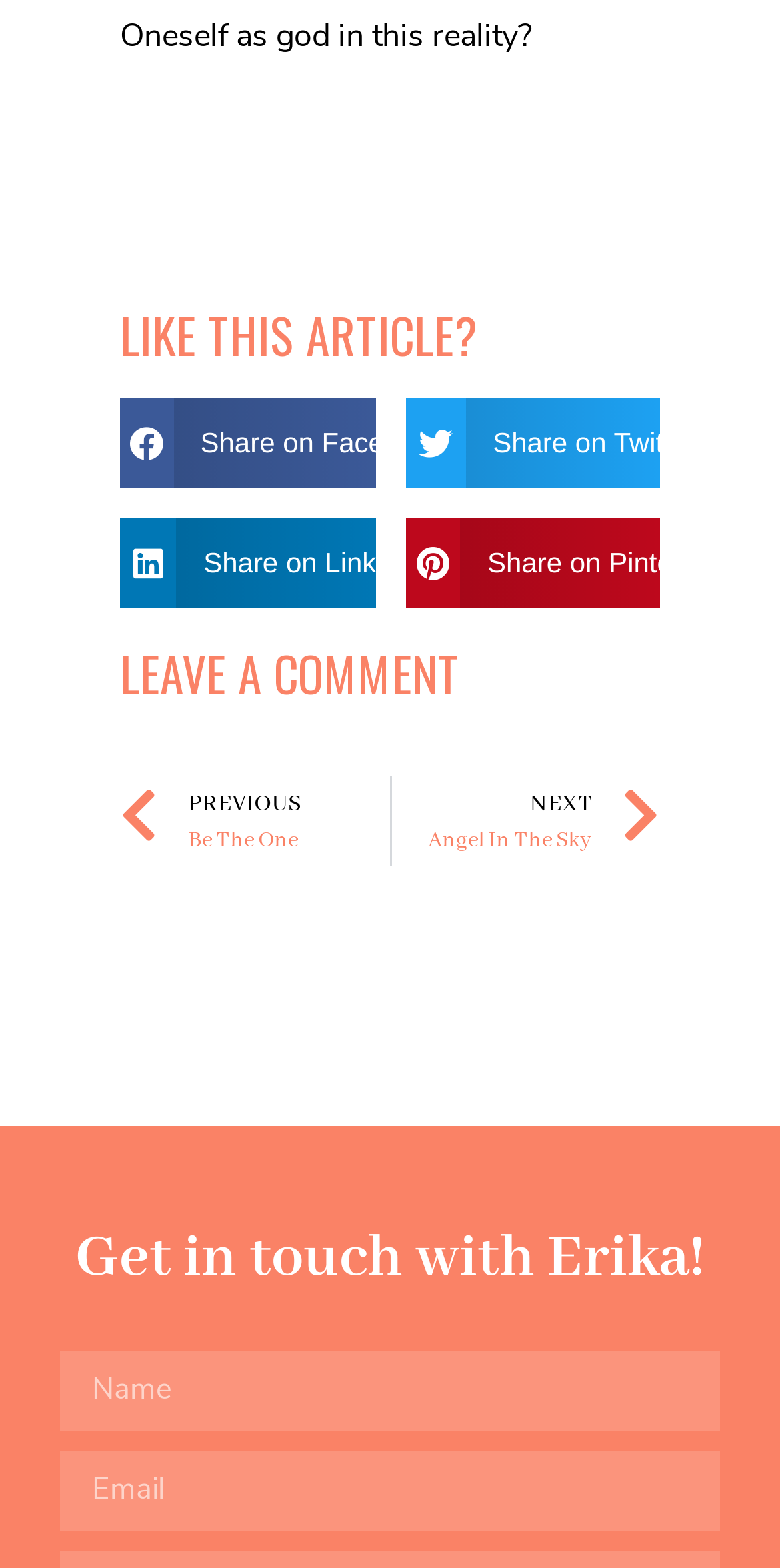Specify the bounding box coordinates of the area that needs to be clicked to achieve the following instruction: "Send email to smile@bombaydentalsp.com".

None